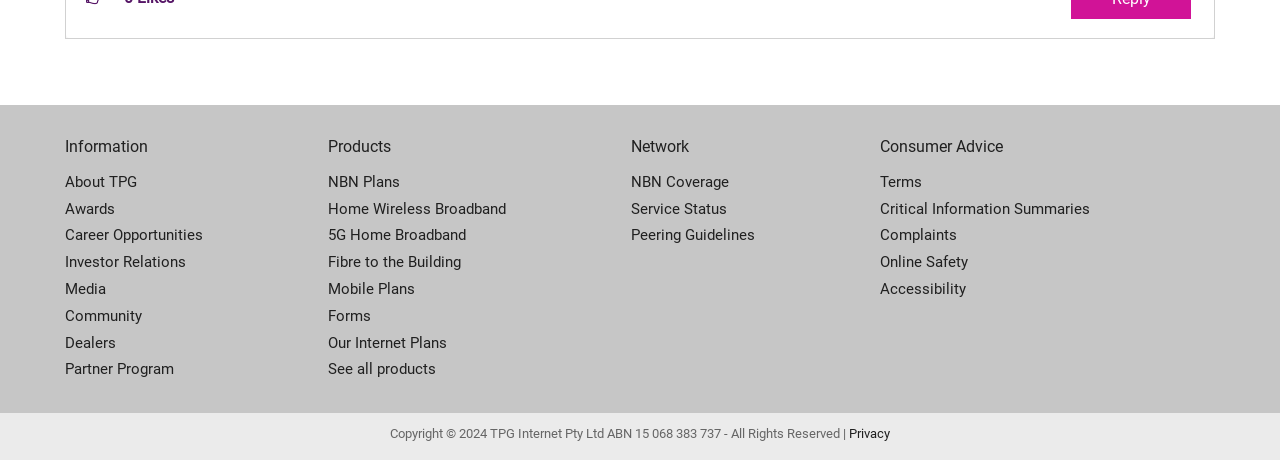Identify the bounding box coordinates of the clickable region required to complete the instruction: "Access Privacy Policy". The coordinates should be given as four float numbers within the range of 0 and 1, i.e., [left, top, right, bottom].

[0.663, 0.927, 0.695, 0.959]